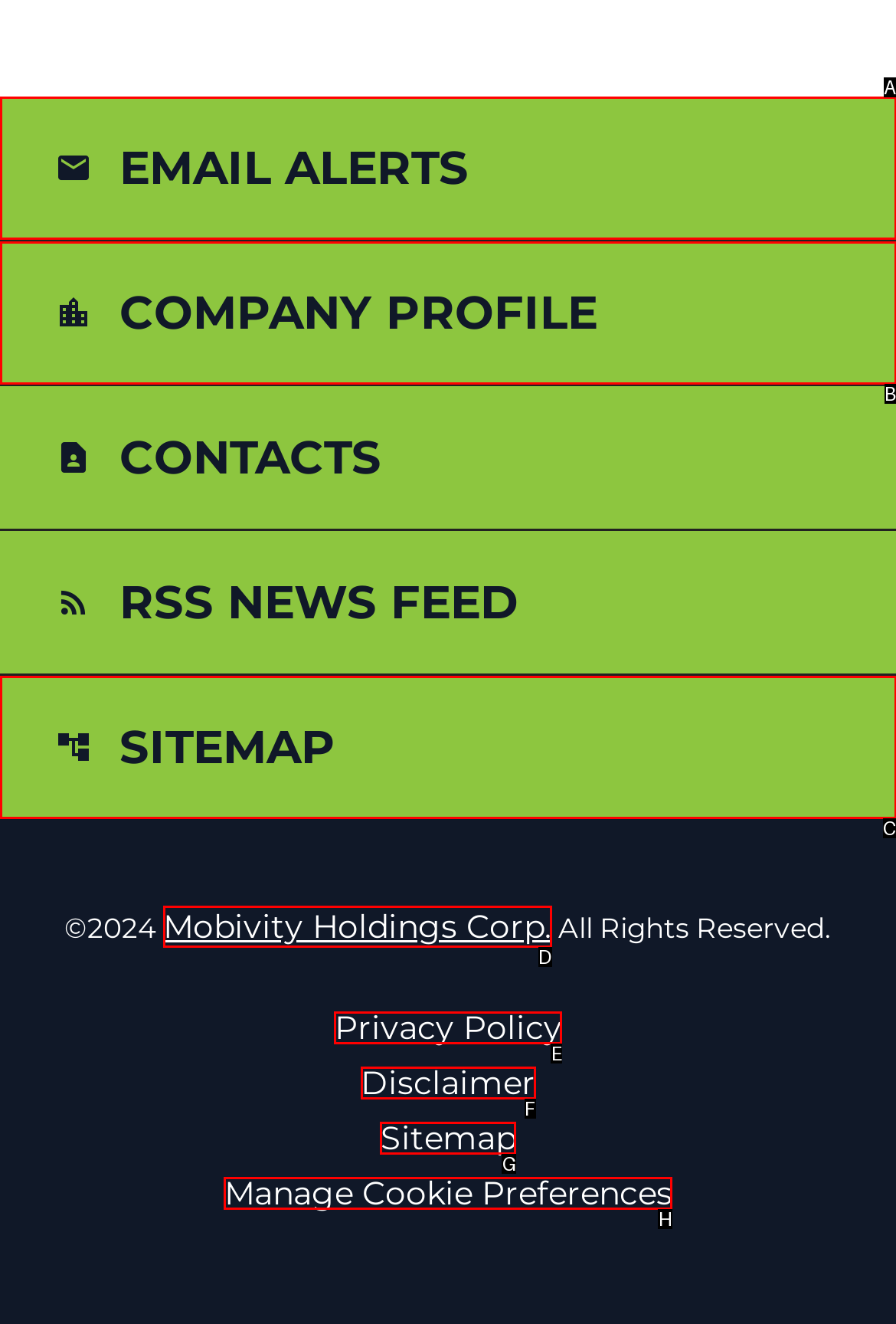Identify the HTML element that best matches the description: Mobivity Holdings Corp.. Provide your answer by selecting the corresponding letter from the given options.

D